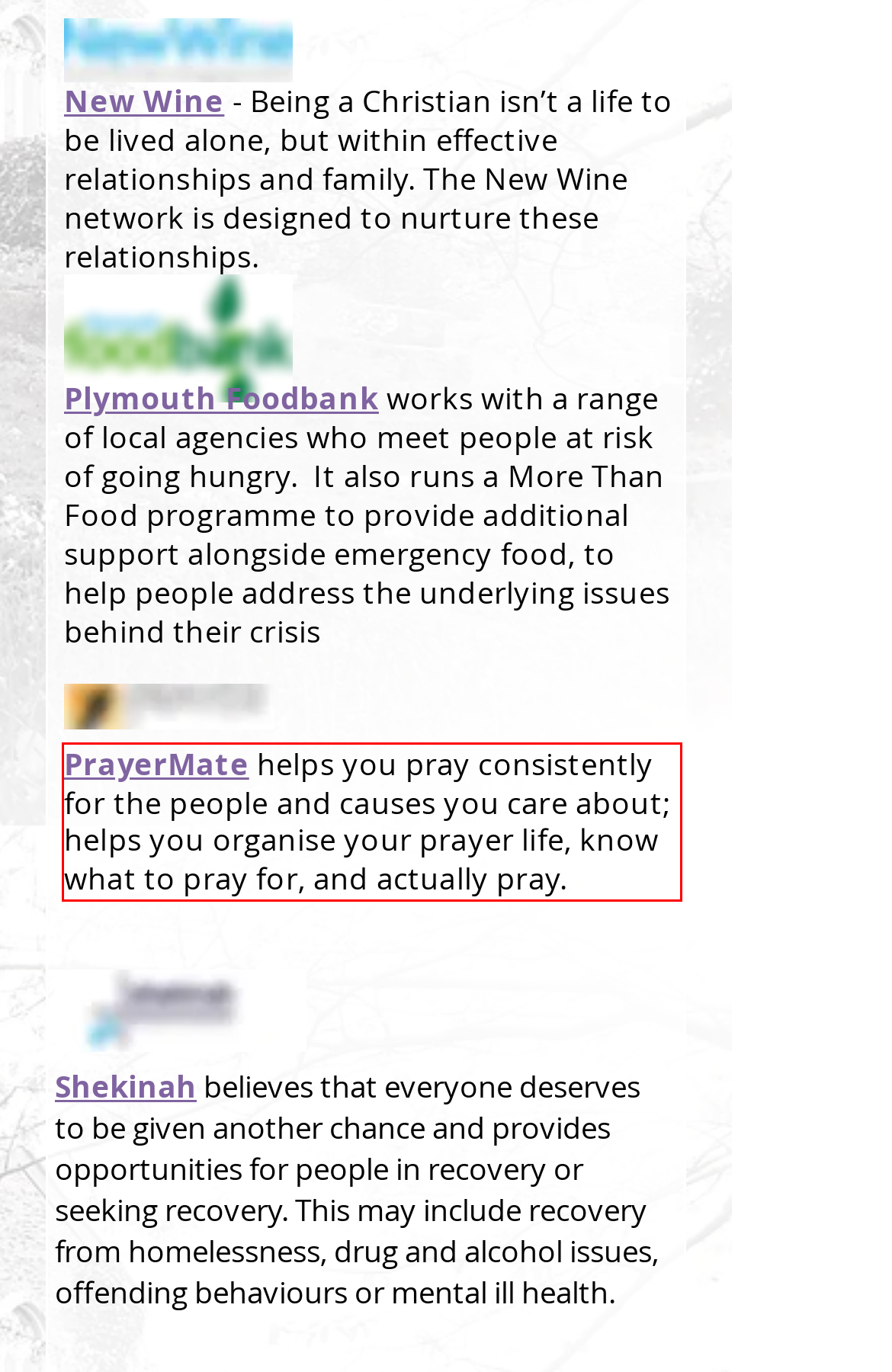Please look at the screenshot provided and find the red bounding box. Extract the text content contained within this bounding box.

PrayerMate helps you pray consistently for the people and causes you care about; helps you organise your prayer life, know what to pray for, and actually pray.